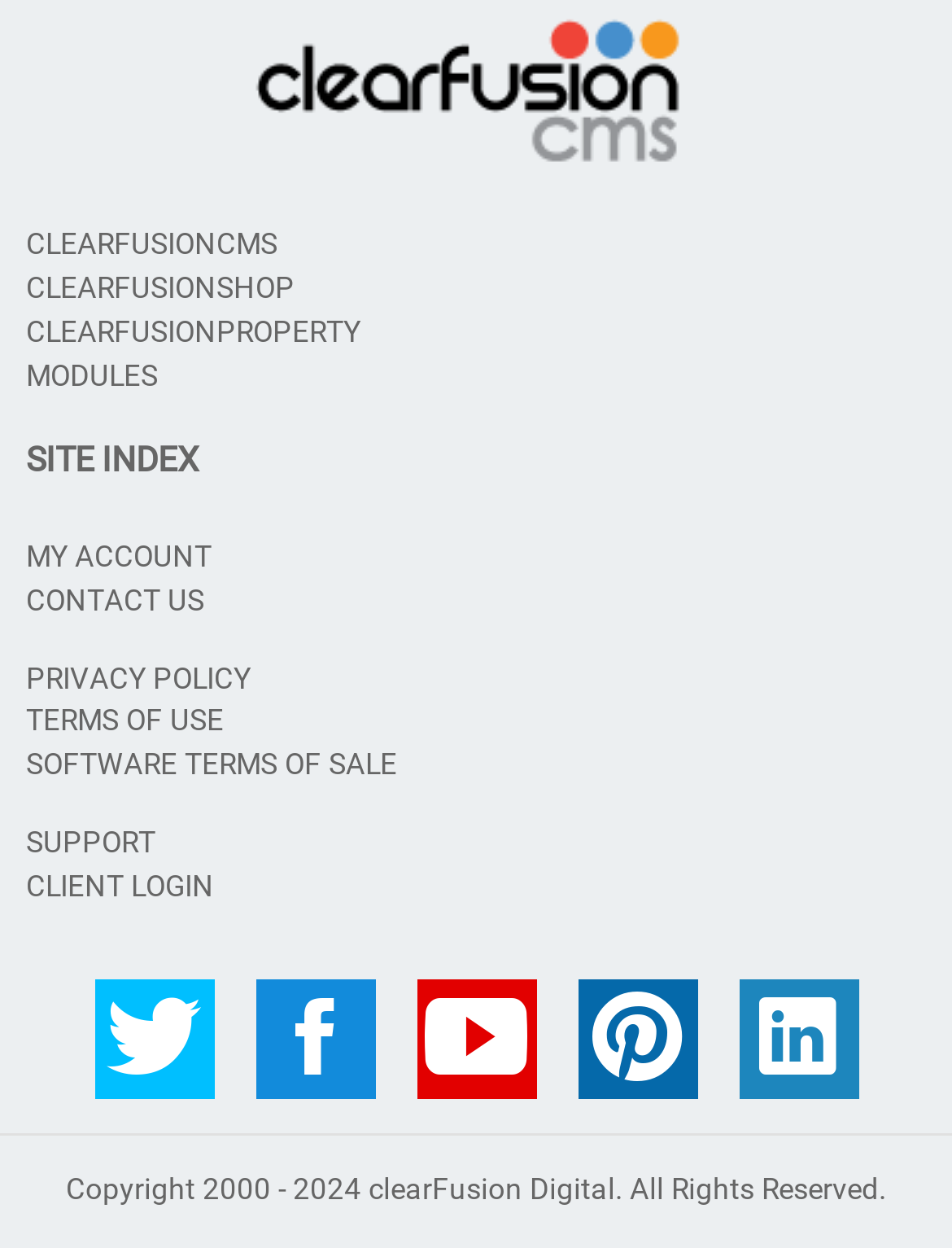How many social media links are at the bottom of the page?
Look at the image and provide a short answer using one word or a phrase.

5